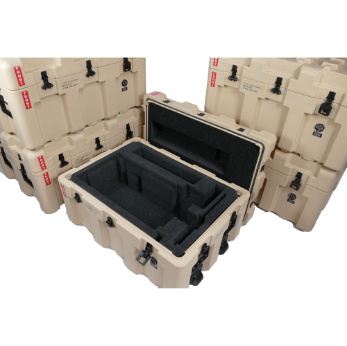What is the benefit of using custom foam solutions?
Based on the screenshot, give a detailed explanation to answer the question.

The caption suggests that custom foam solutions are ideal for various applications in shipping or protection of sensitive materials, implying that they can be tailored to meet specific storage requirements. This flexibility is the primary benefit of using custom foam solutions.